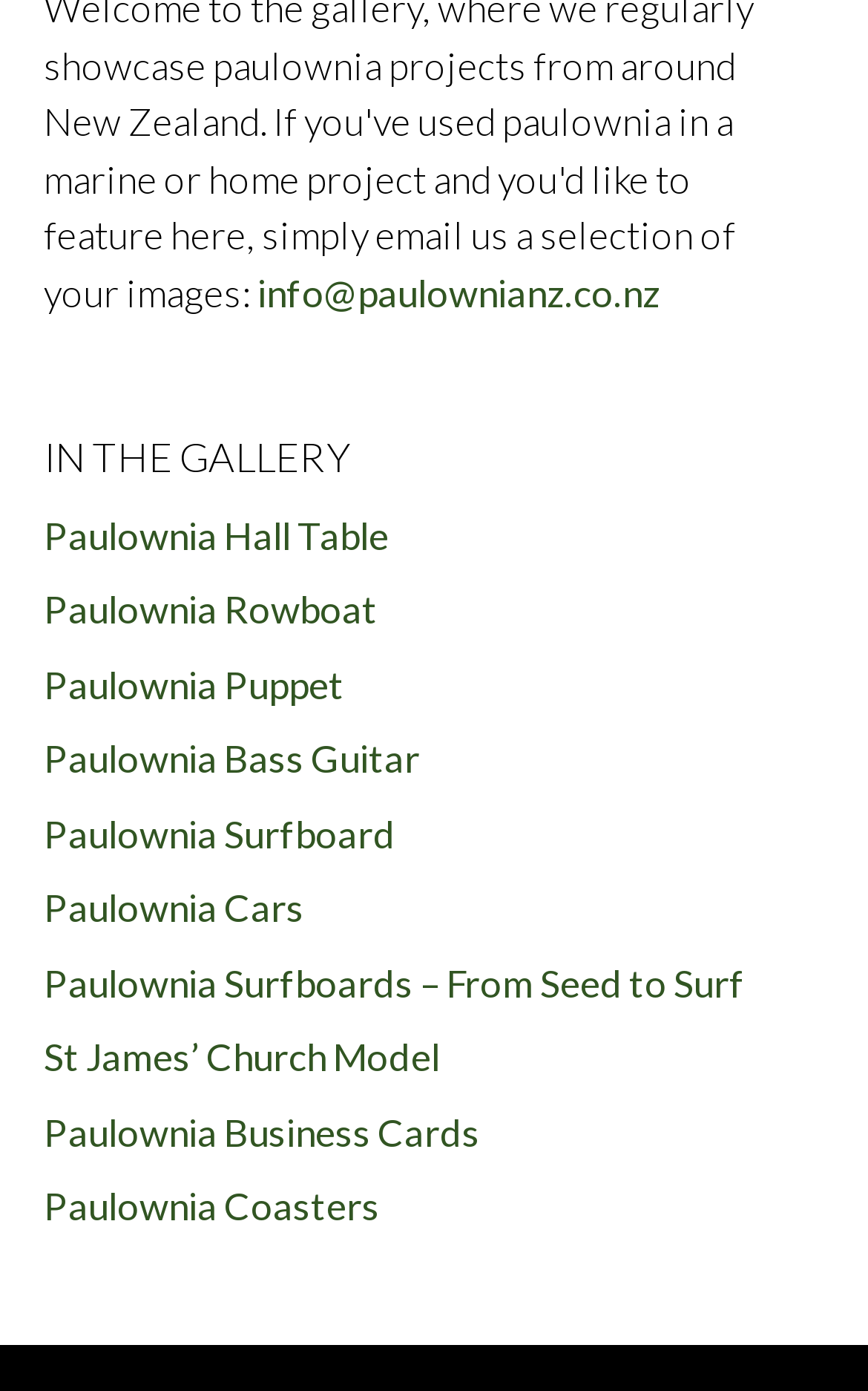Determine the bounding box coordinates of the region I should click to achieve the following instruction: "contact us". Ensure the bounding box coordinates are four float numbers between 0 and 1, i.e., [left, top, right, bottom].

[0.296, 0.194, 0.76, 0.227]